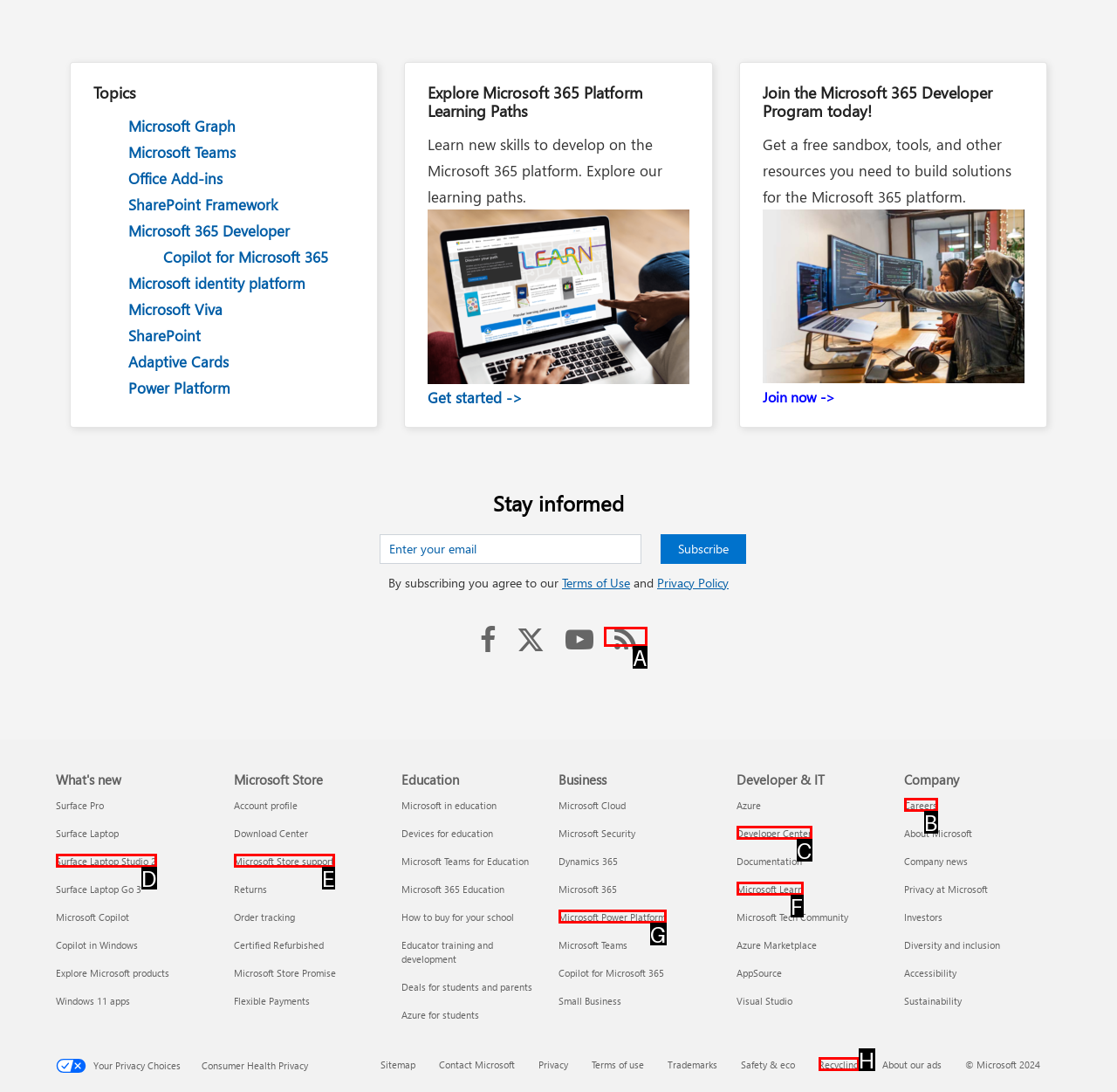Identify which HTML element aligns with the description: Surface Laptop Studio 2
Answer using the letter of the correct choice from the options available.

D